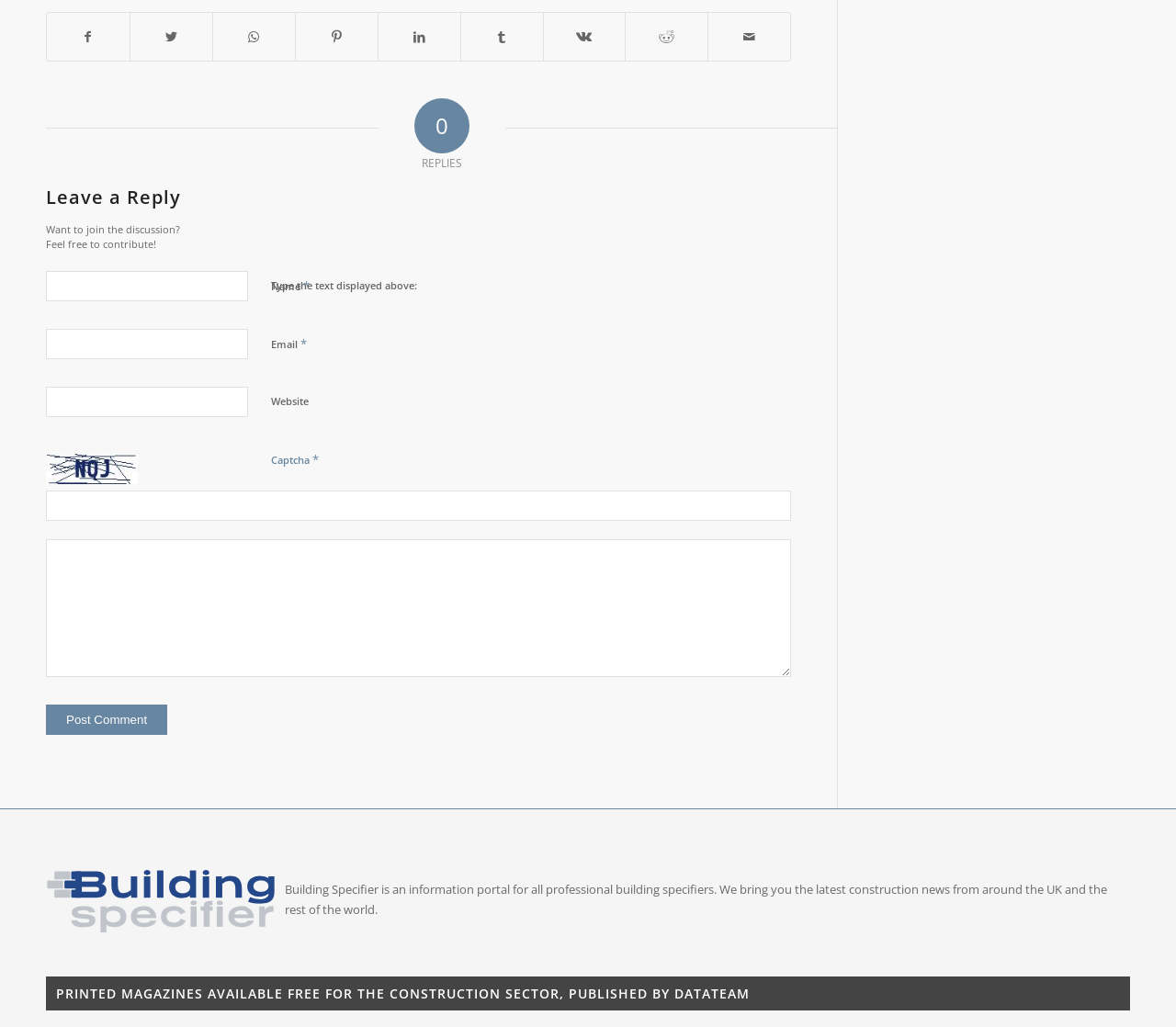Give a one-word or phrase response to the following question: What is required to leave a reply?

Name and Email